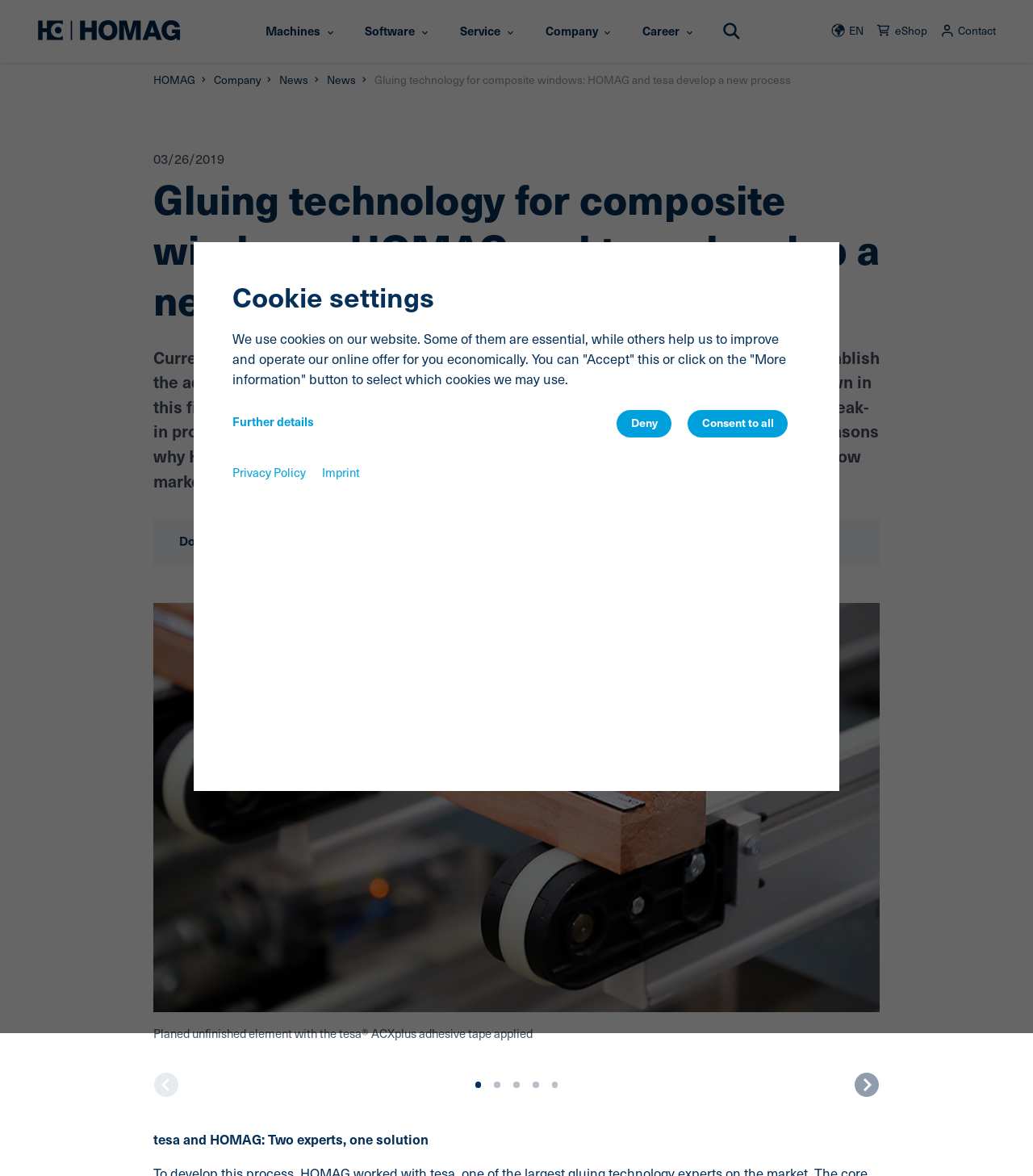Identify the bounding box coordinates of the section to be clicked to complete the task described by the following instruction: "View the news". The coordinates should be four float numbers between 0 and 1, formatted as [left, top, right, bottom].

[0.27, 0.062, 0.298, 0.074]